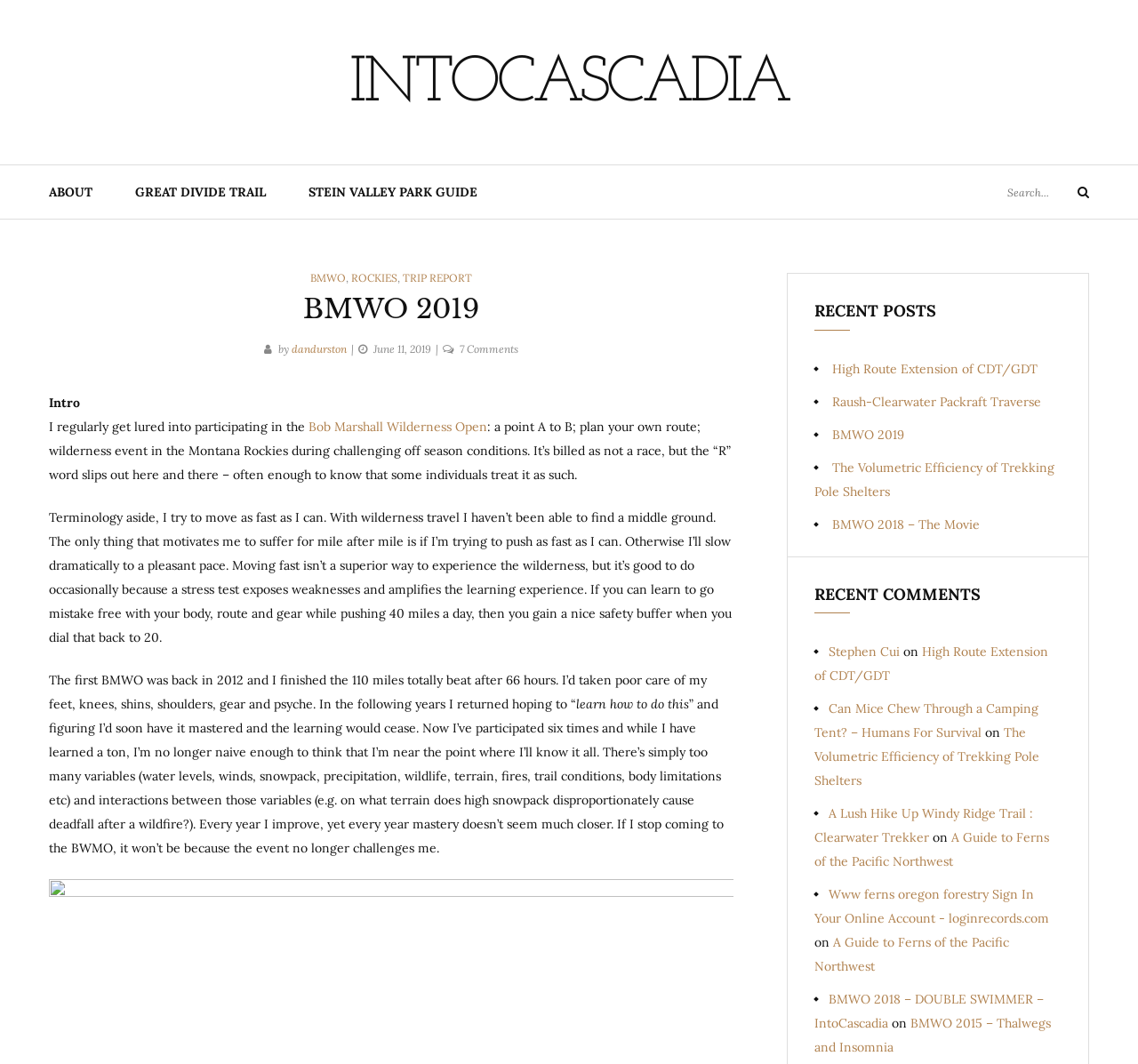Please identify the bounding box coordinates of the element's region that should be clicked to execute the following instruction: "Check the comments on High Route Extension of CDT/GDT". The bounding box coordinates must be four float numbers between 0 and 1, i.e., [left, top, right, bottom].

[0.716, 0.605, 0.921, 0.642]